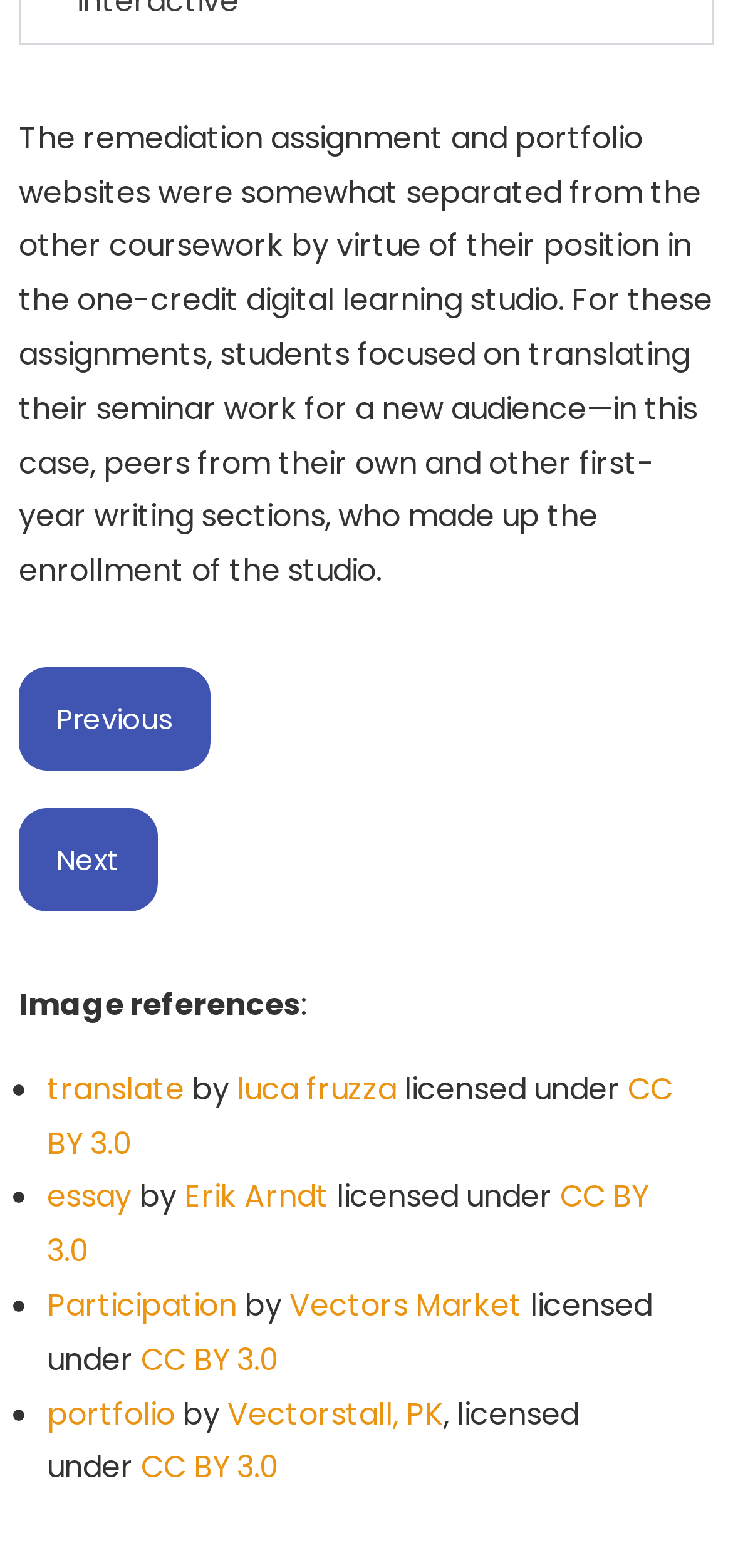What is the name of the author of the portfolio?
Using the image, provide a concise answer in one word or a short phrase.

Vectorstall, PK